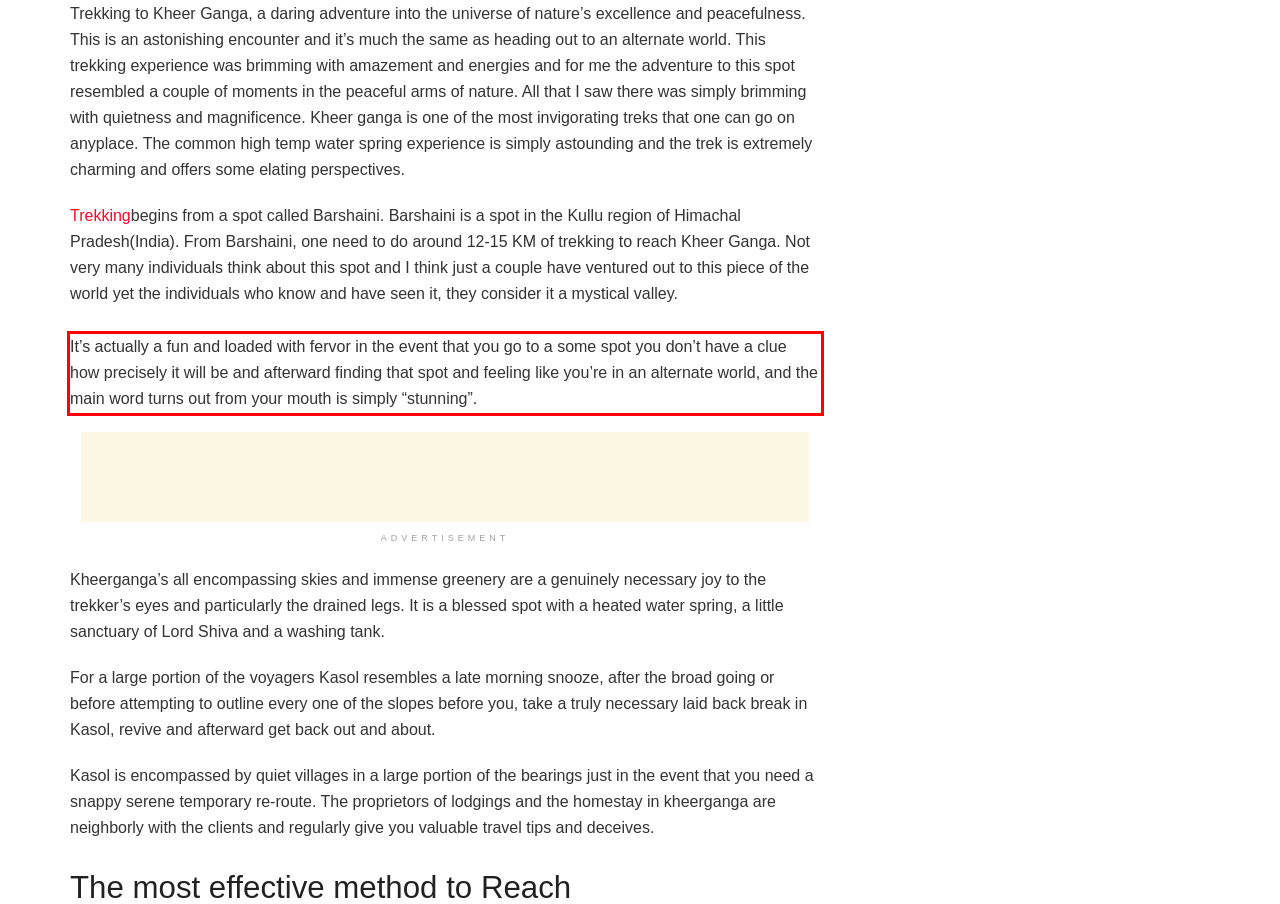Given the screenshot of the webpage, identify the red bounding box, and recognize the text content inside that red bounding box.

It’s actually a fun and loaded with fervor in the event that you go to a some spot you don’t have a clue how precisely it will be and afterward finding that spot and feeling like you’re in an alternate world, and the main word turns out from your mouth is simply “stunning”.